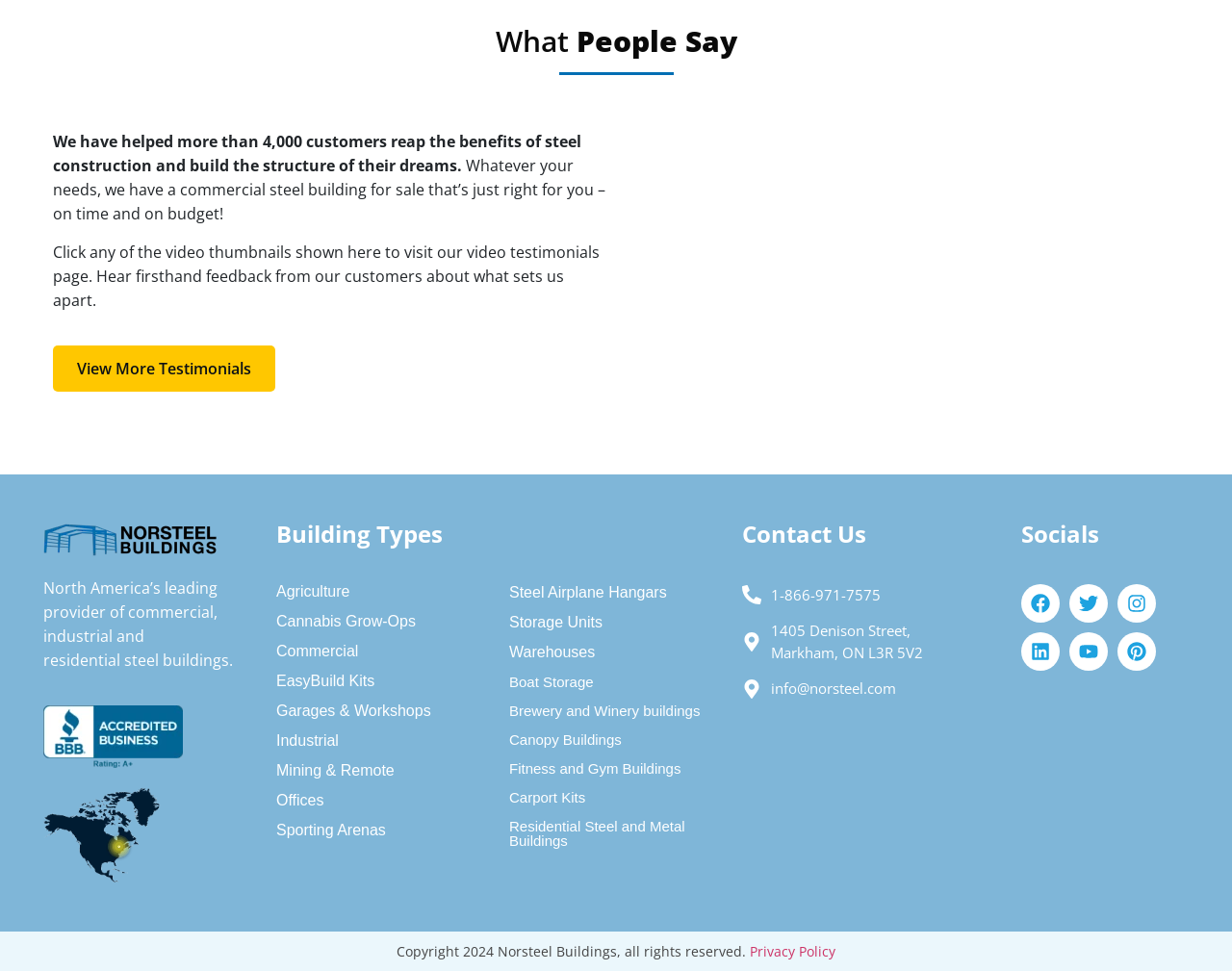Based on the image, please respond to the question with as much detail as possible:
What is the address of the company?

The address of the company is 1405 Denison Street, Markham, ON L3R 5V2, which can be found under the 'Contact Us' heading.